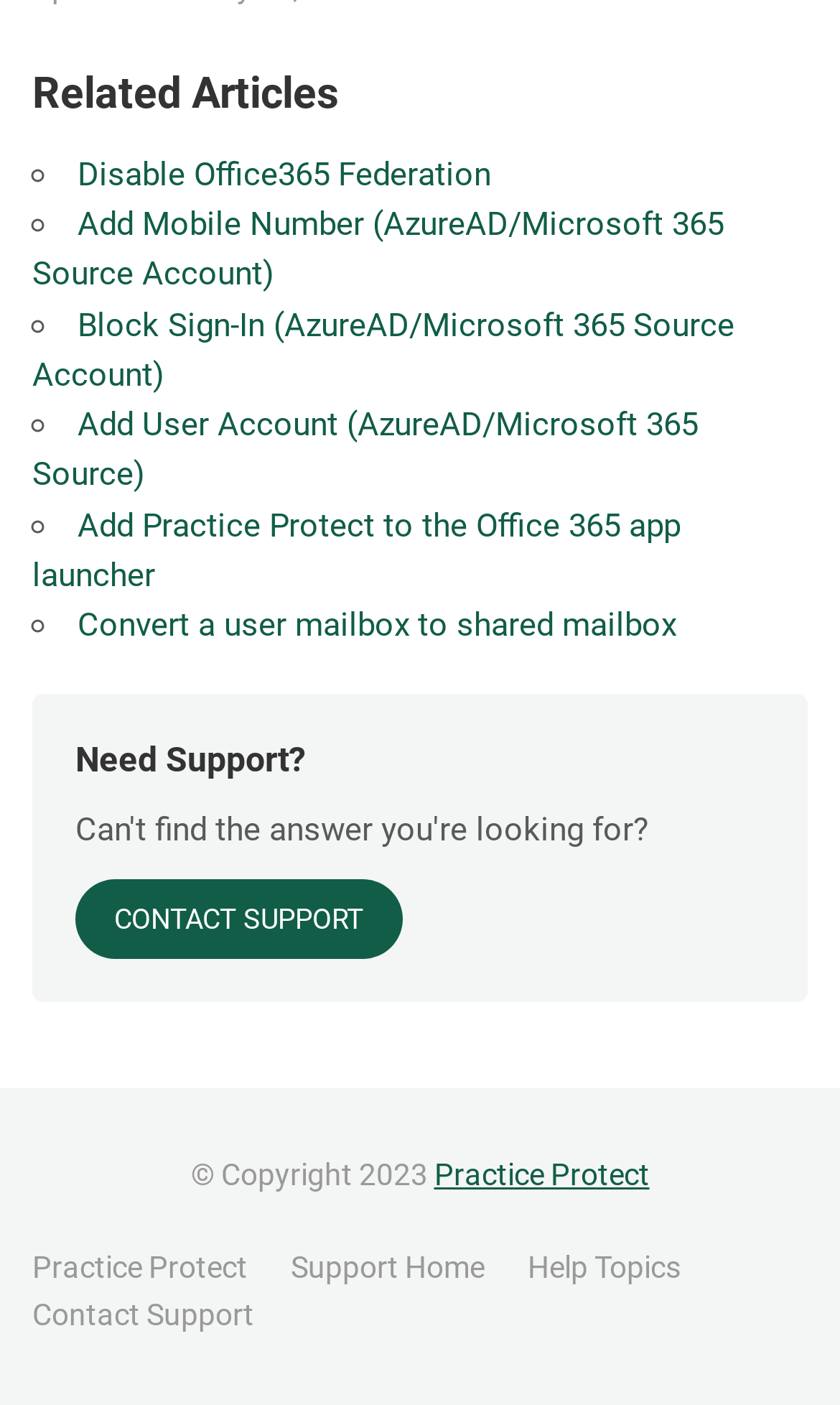Determine the bounding box coordinates for the clickable element to execute this instruction: "View related articles". Provide the coordinates as four float numbers between 0 and 1, i.e., [left, top, right, bottom].

[0.038, 0.043, 0.962, 0.09]